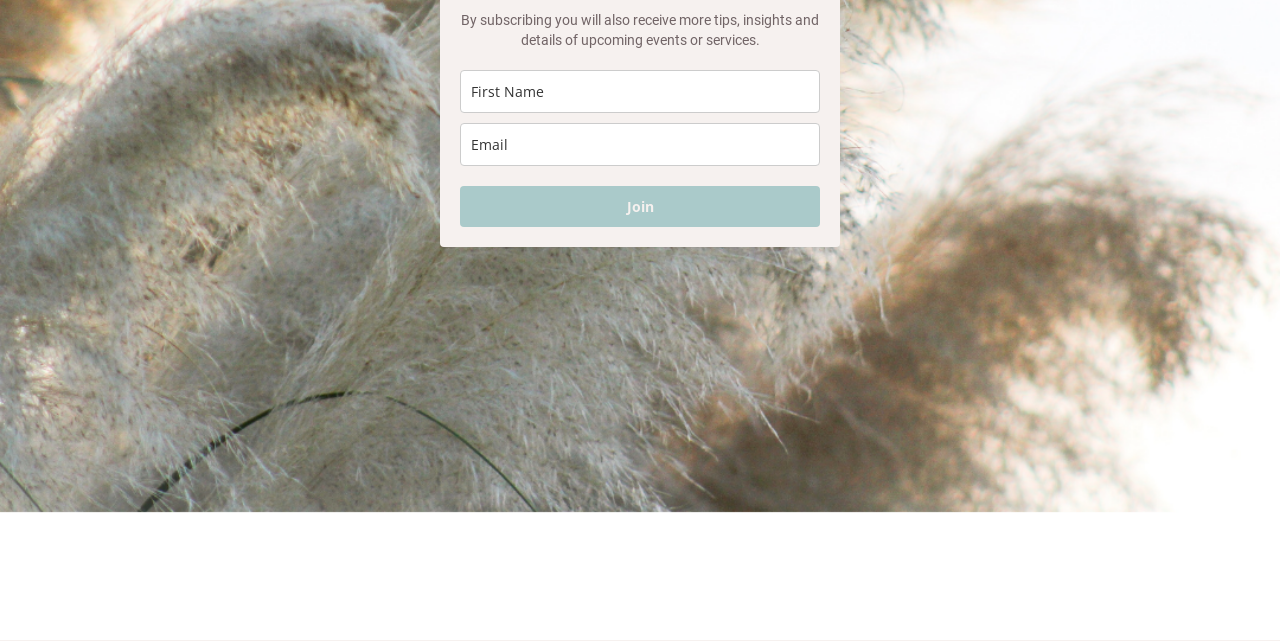Identify the bounding box for the UI element described as: "Join". Ensure the coordinates are four float numbers between 0 and 1, formatted as [left, top, right, bottom].

[0.359, 0.291, 0.641, 0.355]